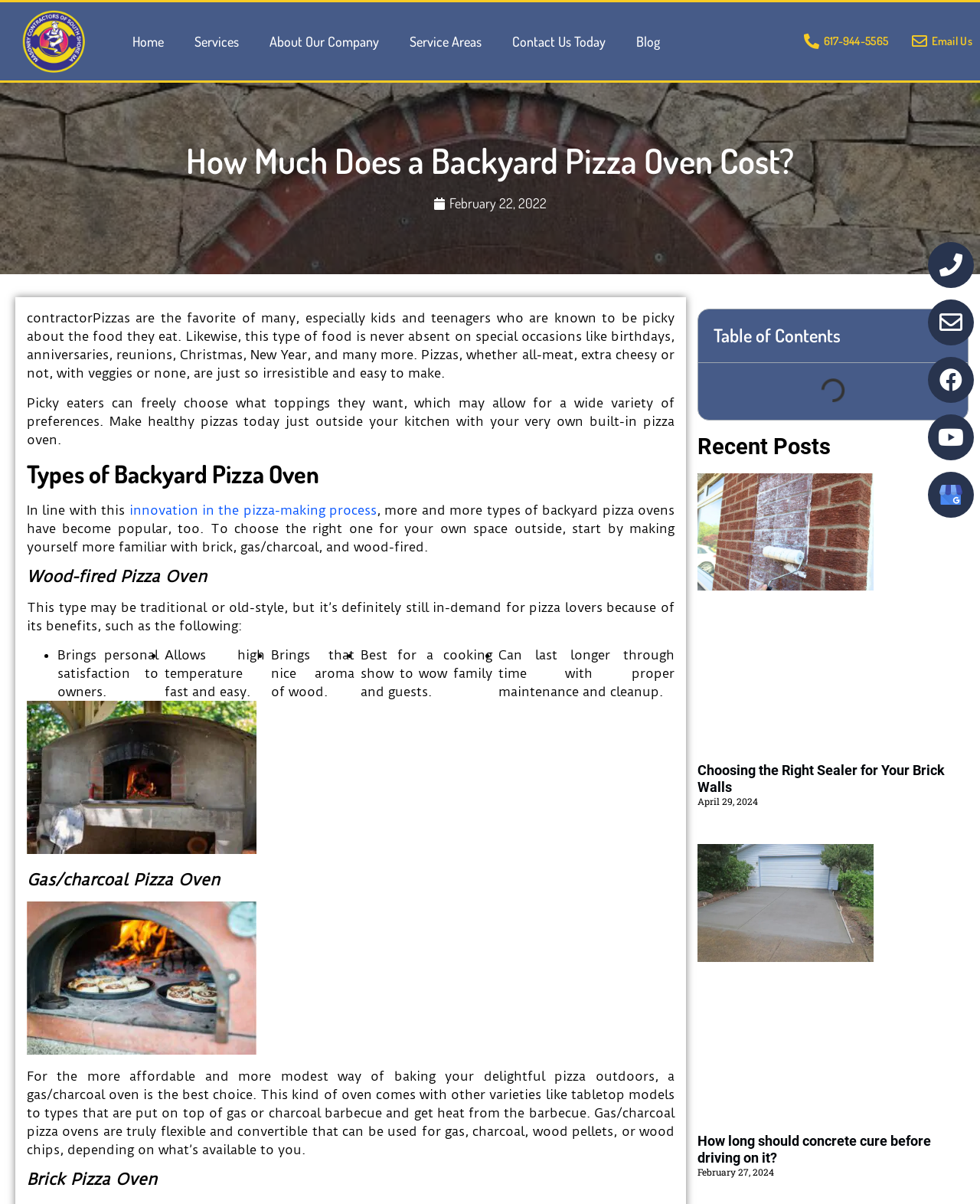Can you locate the main headline on this webpage and provide its text content?

How Much Does a Backyard Pizza Oven Cost?